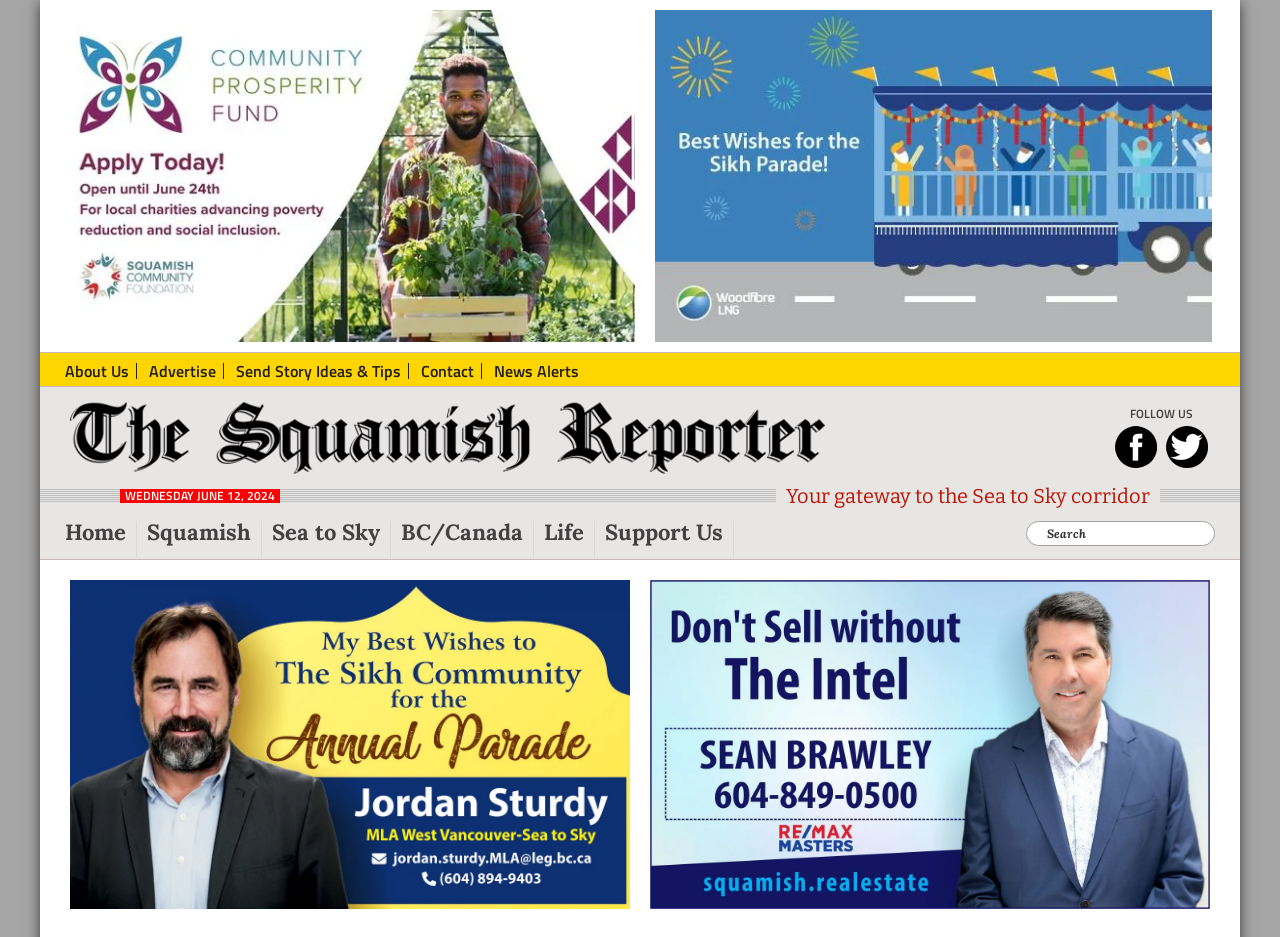Please answer the following query using a single word or phrase: 
How many links are there in the 'Main' navigation menu?

7